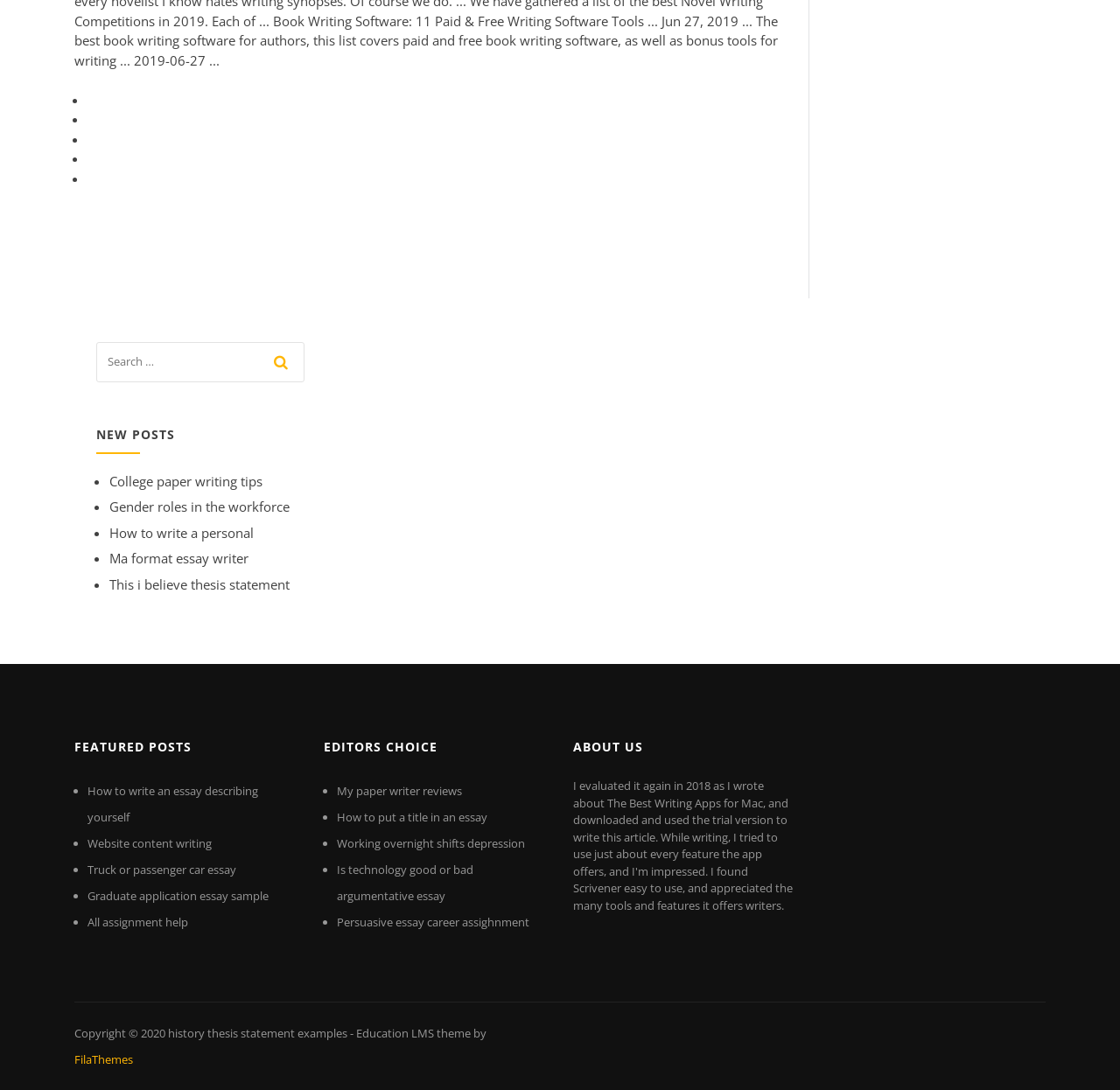Locate the bounding box coordinates of the area that needs to be clicked to fulfill the following instruction: "explore FEATURED POSTS". The coordinates should be in the format of four float numbers between 0 and 1, namely [left, top, right, bottom].

[0.066, 0.669, 0.266, 0.702]